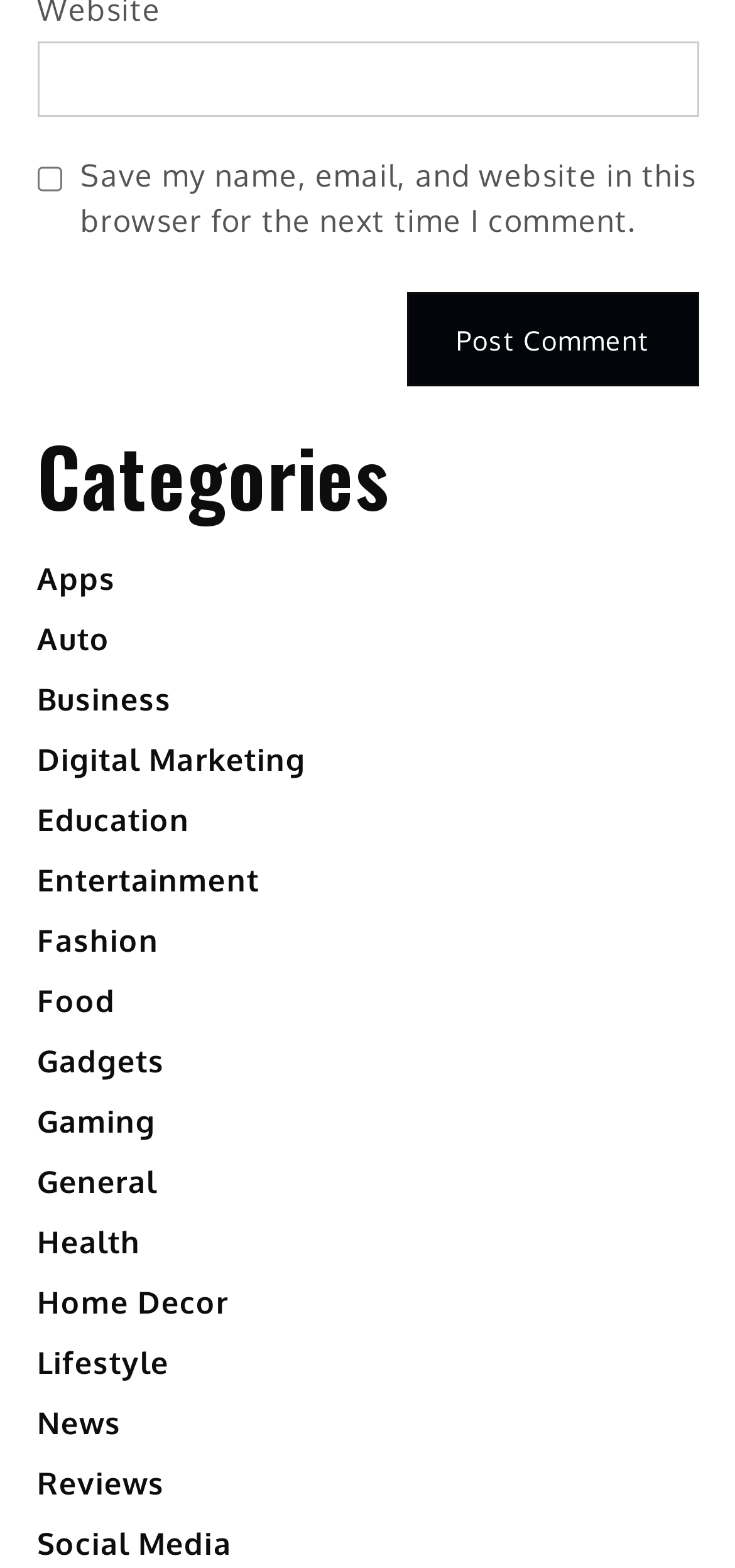Based on the element description parent_node: Email * name="wpforms[fields][1]", identify the bounding box of the UI element in the given webpage screenshot. The coordinates should be in the format (top-left x, top-left y, bottom-right x, bottom-right y) and must be between 0 and 1.

None